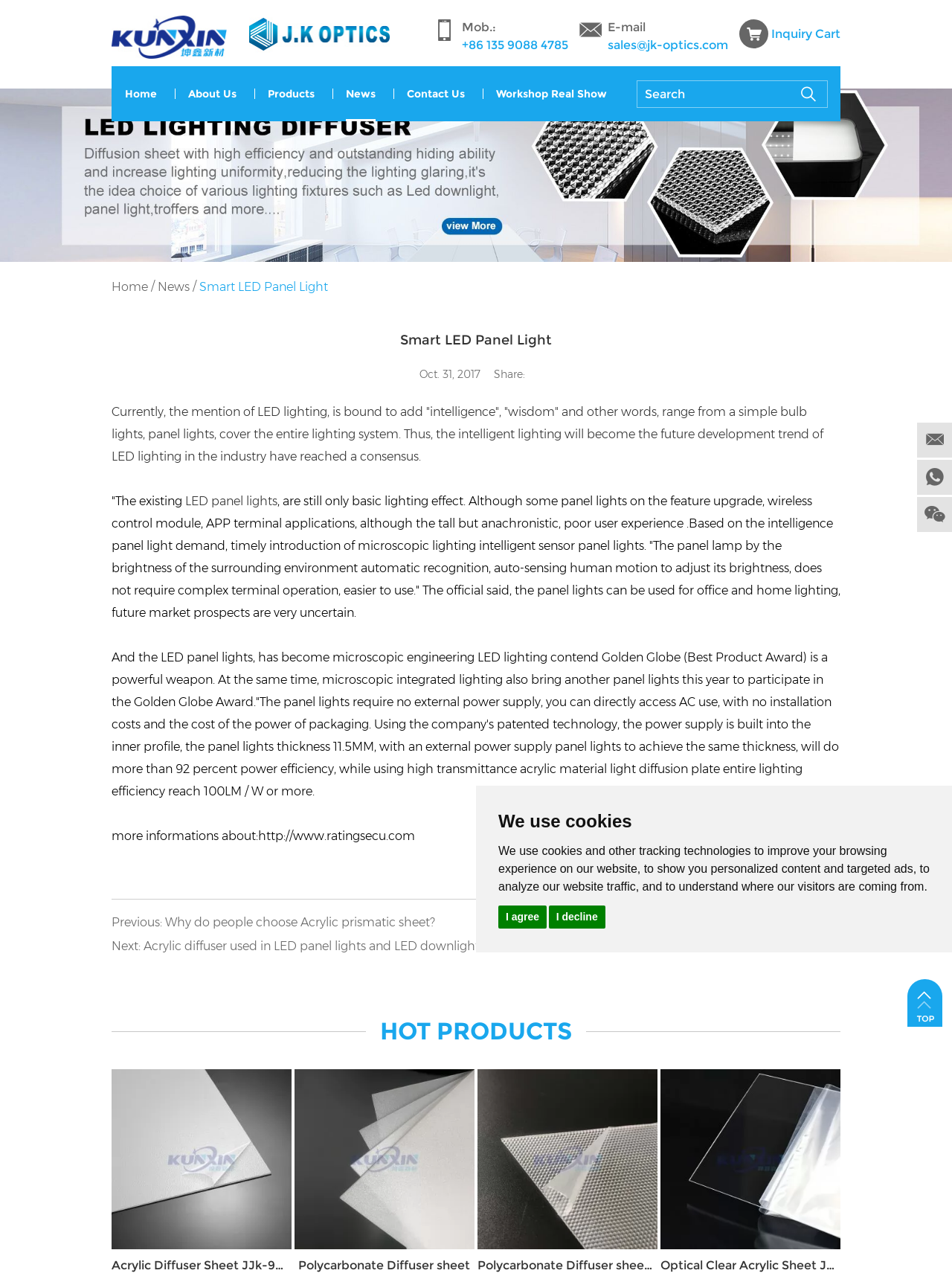Provide a brief response to the question using a single word or phrase: 
What is the company name at the top left corner?

Kunxin New Material Technology Co., Ltd.